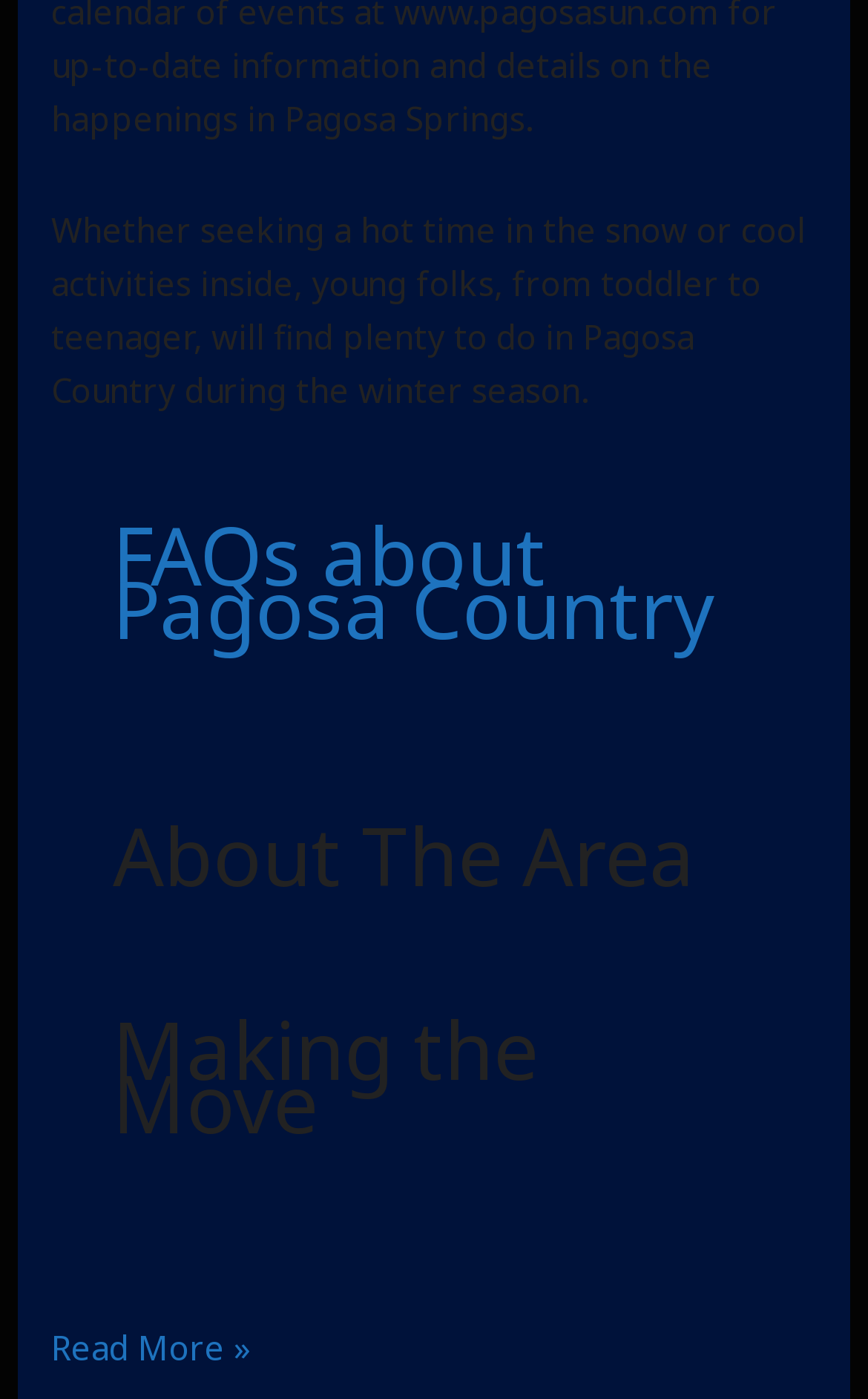Look at the image and answer the question in detail:
What is the topic of the 'Read More' link?

The 'Read More' link is related to the topic of family fun, as indicated by the text 'Family fun Read More »' present on the webpage.